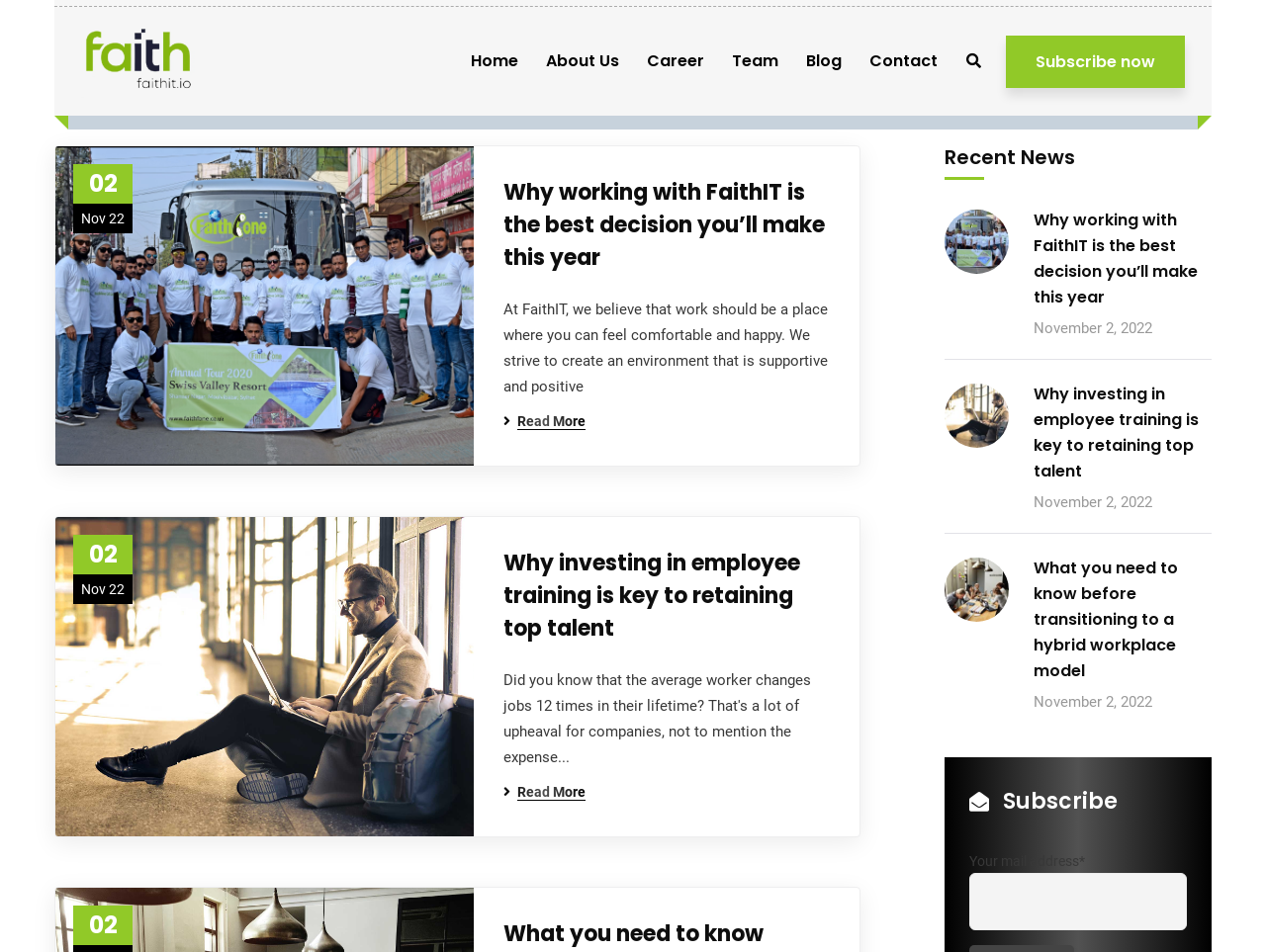Provide the bounding box coordinates for the specified HTML element described in this description: "parent_node: Your mail address* name="ne"". The coordinates should be four float numbers ranging from 0 to 1, in the format [left, top, right, bottom].

[0.766, 0.917, 0.938, 0.978]